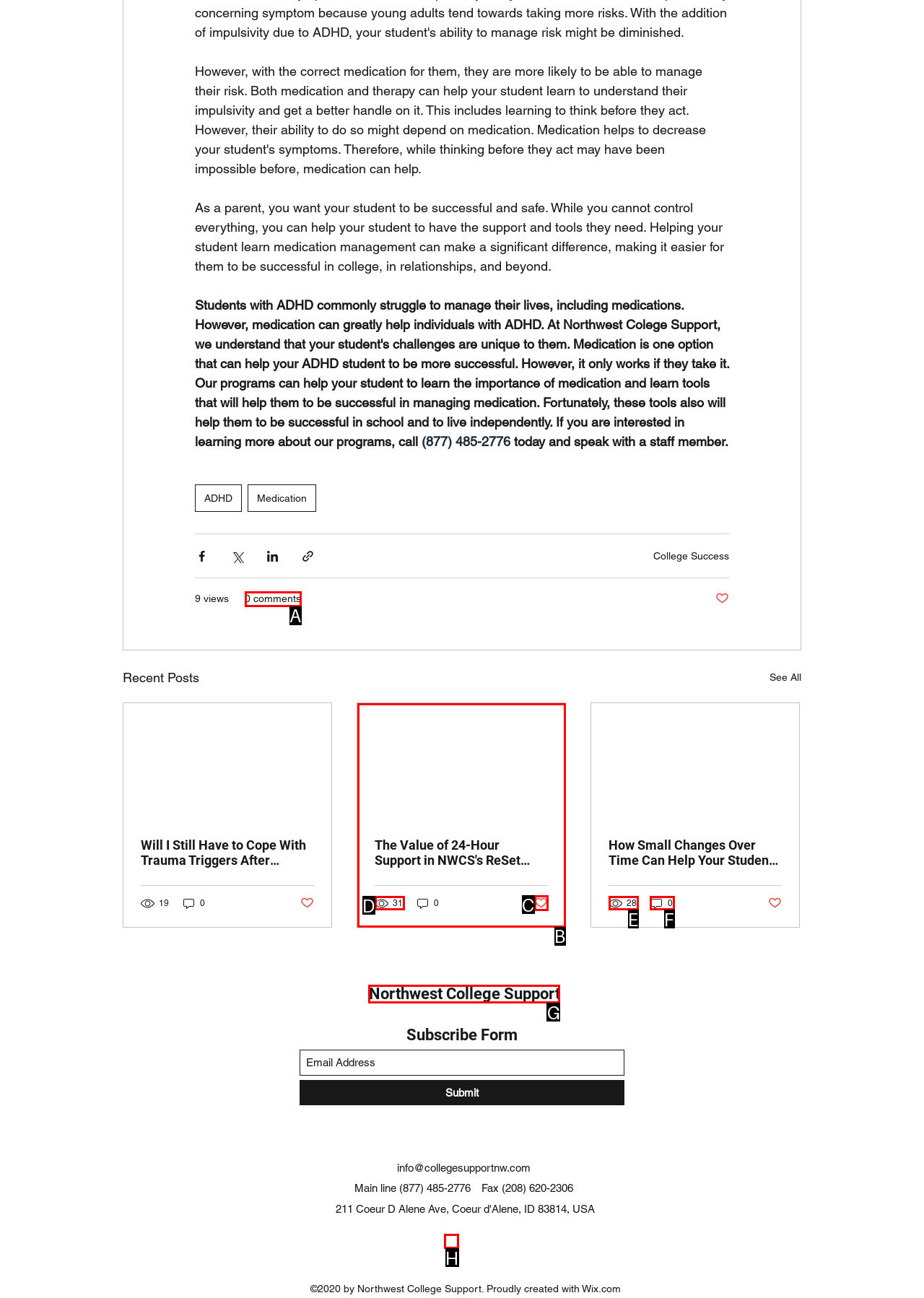Tell me which one HTML element you should click to complete the following task: Visit the college support website
Answer with the option's letter from the given choices directly.

G